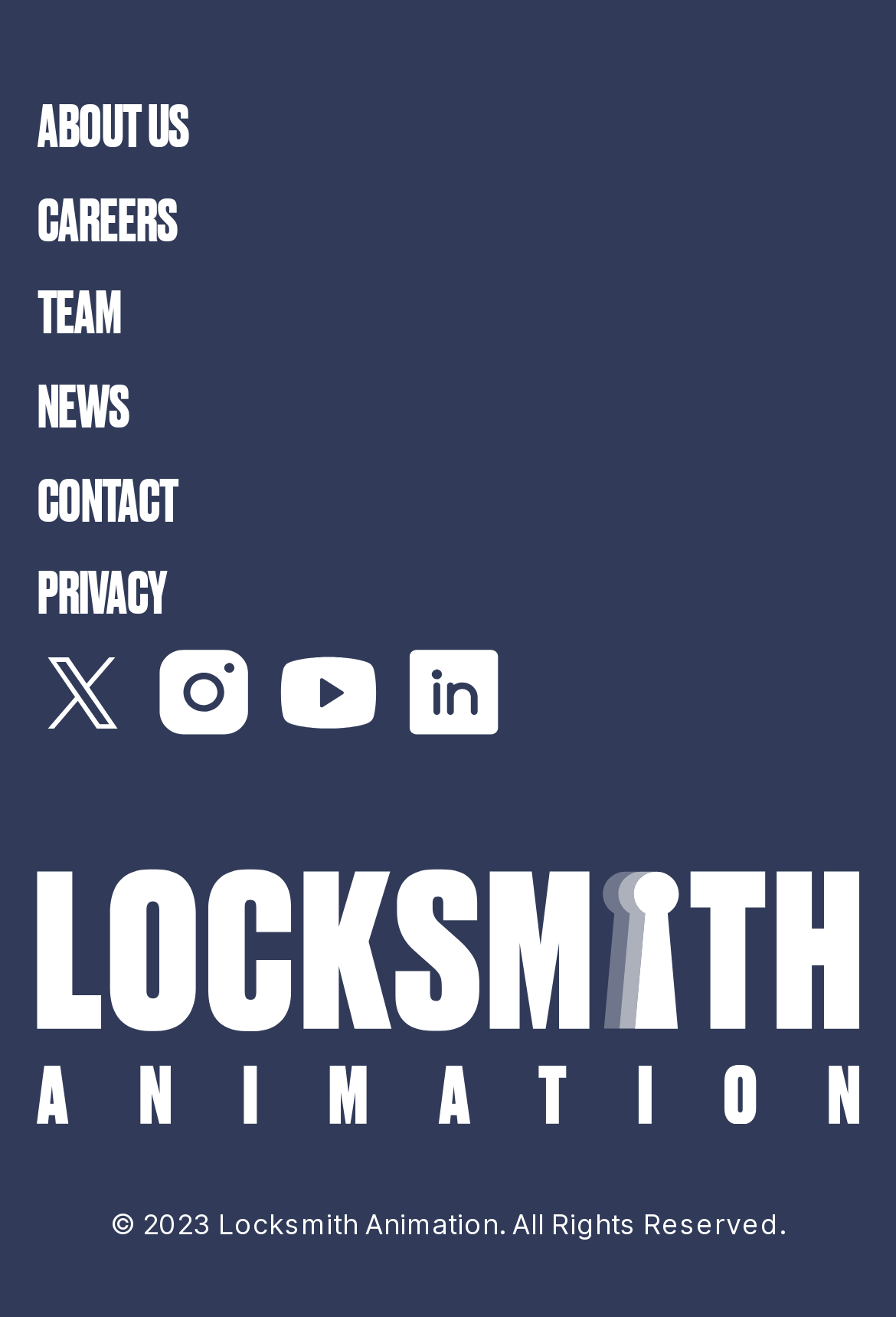Determine the bounding box of the UI component based on this description: "About UsAbout Us". The bounding box coordinates should be four float values between 0 and 1, i.e., [left, top, right, bottom].

[0.042, 0.065, 0.958, 0.122]